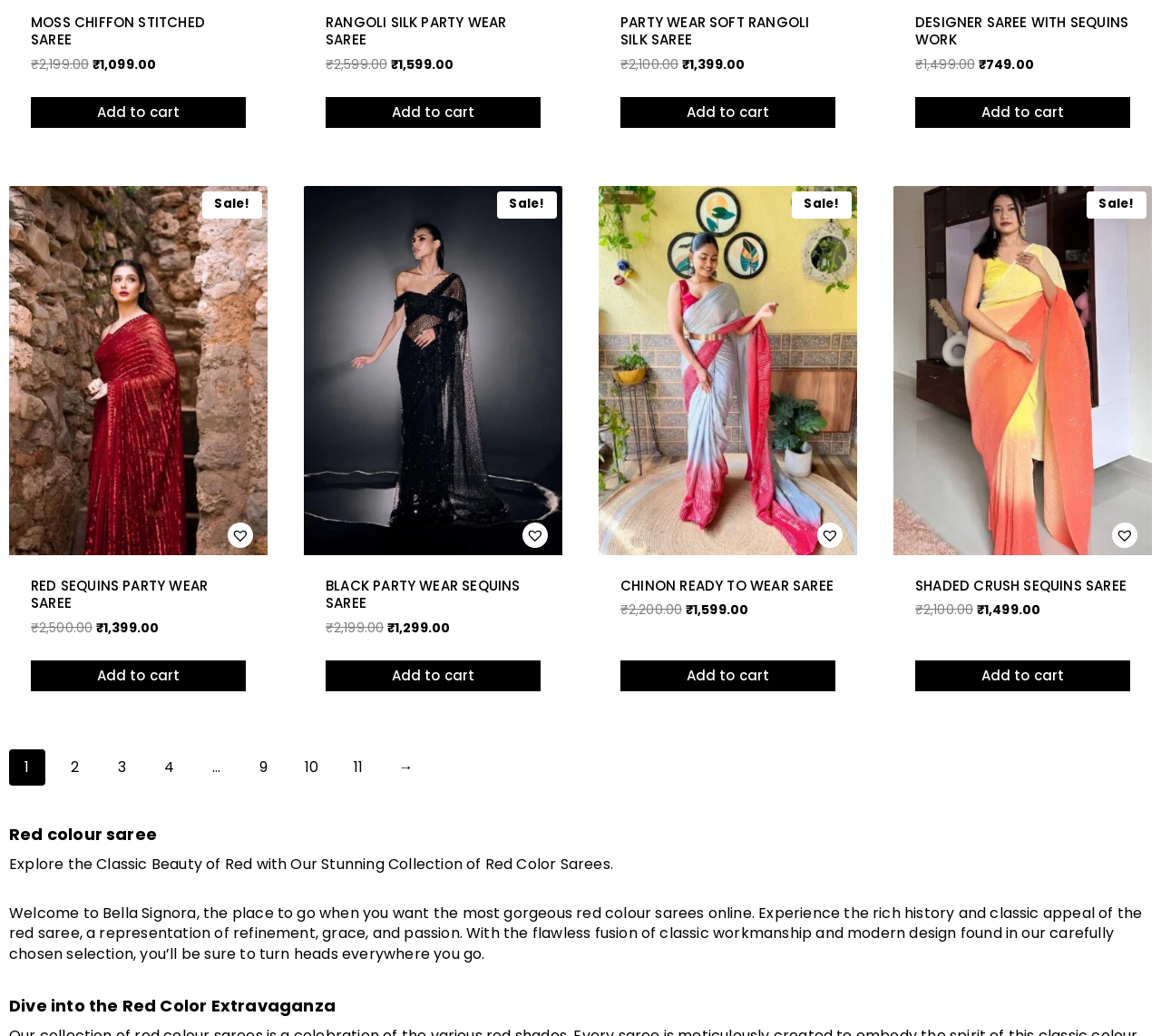Determine the bounding box coordinates of the section to be clicked to follow the instruction: "View 'Red Sequins Party Wear Saree' details". The coordinates should be given as four float numbers between 0 and 1, formatted as [left, top, right, bottom].

[0.027, 0.556, 0.179, 0.591]